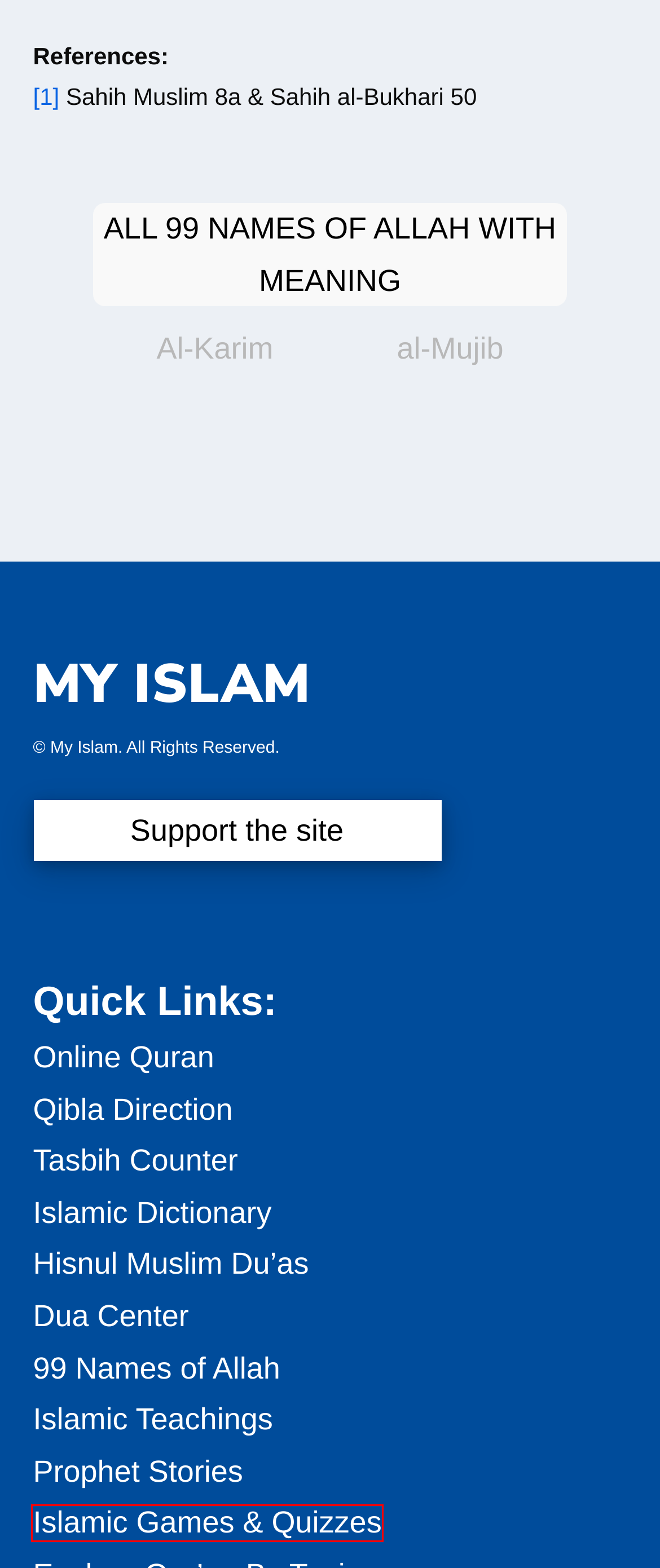Analyze the webpage screenshot with a red bounding box highlighting a UI element. Select the description that best matches the new webpage after clicking the highlighted element. Here are the options:
A. Al-Wajid: The Perceiver (64 / 99 Names of Allah)
B. Islamic Quizzes & Games - My Islam
C. Al-Waarith: The Eternal Inheritor (97 / 99 Names of Allah)
D. Al-Khabir: The All-Aware One (31 / 99 Names of Allah)
E. Al-Muta’ali: The Extremely Exalted One (78 / 99 Names of Allah)
F. Hisnul Muslim: Arabic and English (267 Du'as) - My Islam
G. Al-Mubdi: The Originator (58 / 99 Names of Allah)
H. Al-Qawiyy: The Strong One (53 / 99 Names of Allah)

B